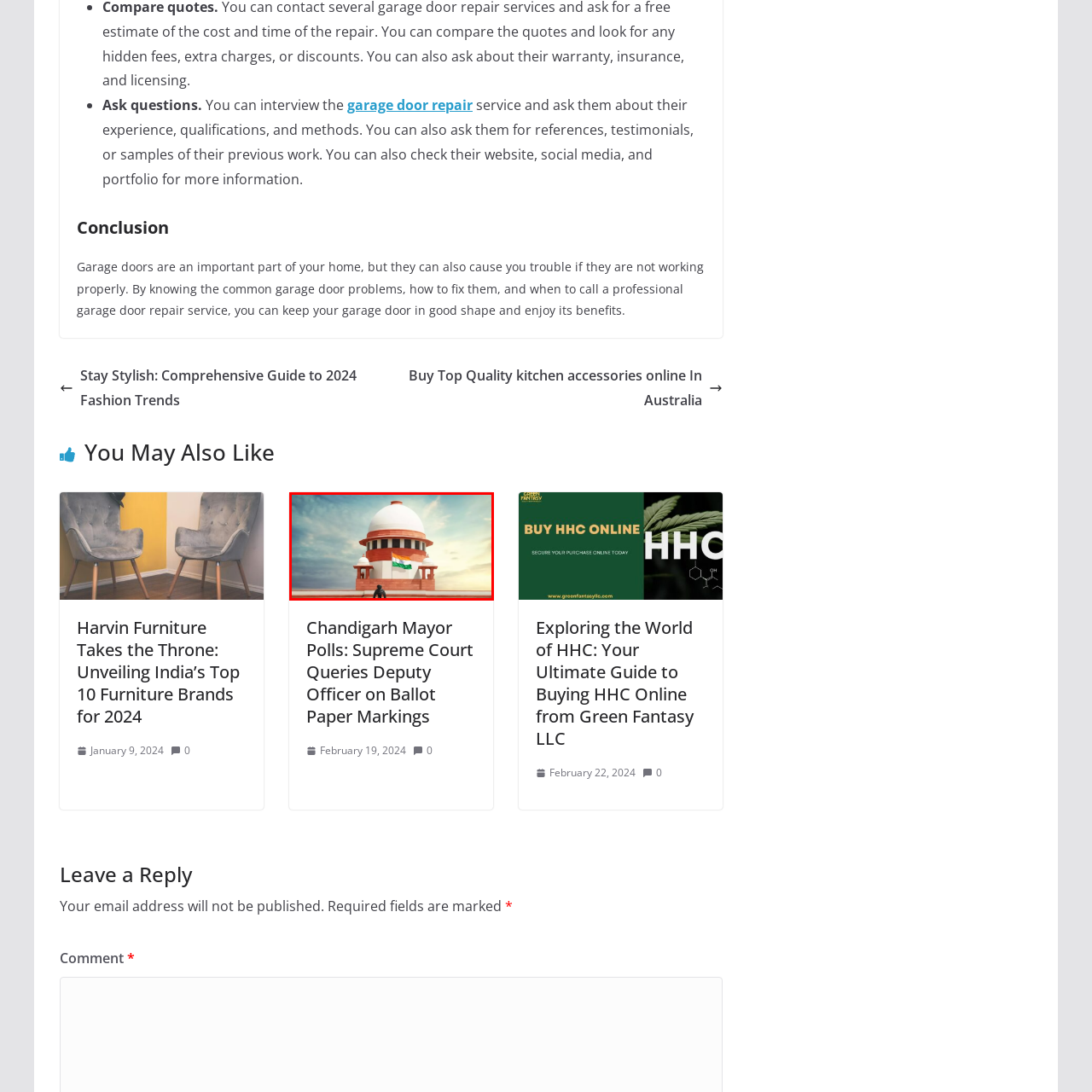Offer a detailed explanation of the scene within the red bounding box.

The image features a prominent architectural structure that represents the Supreme Court of India. The building is distinguished by its large dome and is flanked by two smaller domed structures on either side. In front of the court, a flag of India, prominently displayed, flutters against a backdrop of a beautiful sky, enhancing the sense of national pride. A solitary figure can be seen approaching, which adds a human element and suggests the importance of the place as a site for justice and legal proceedings. The overall scene conveys a sense of grandeur and reverence for the judicial system in India.